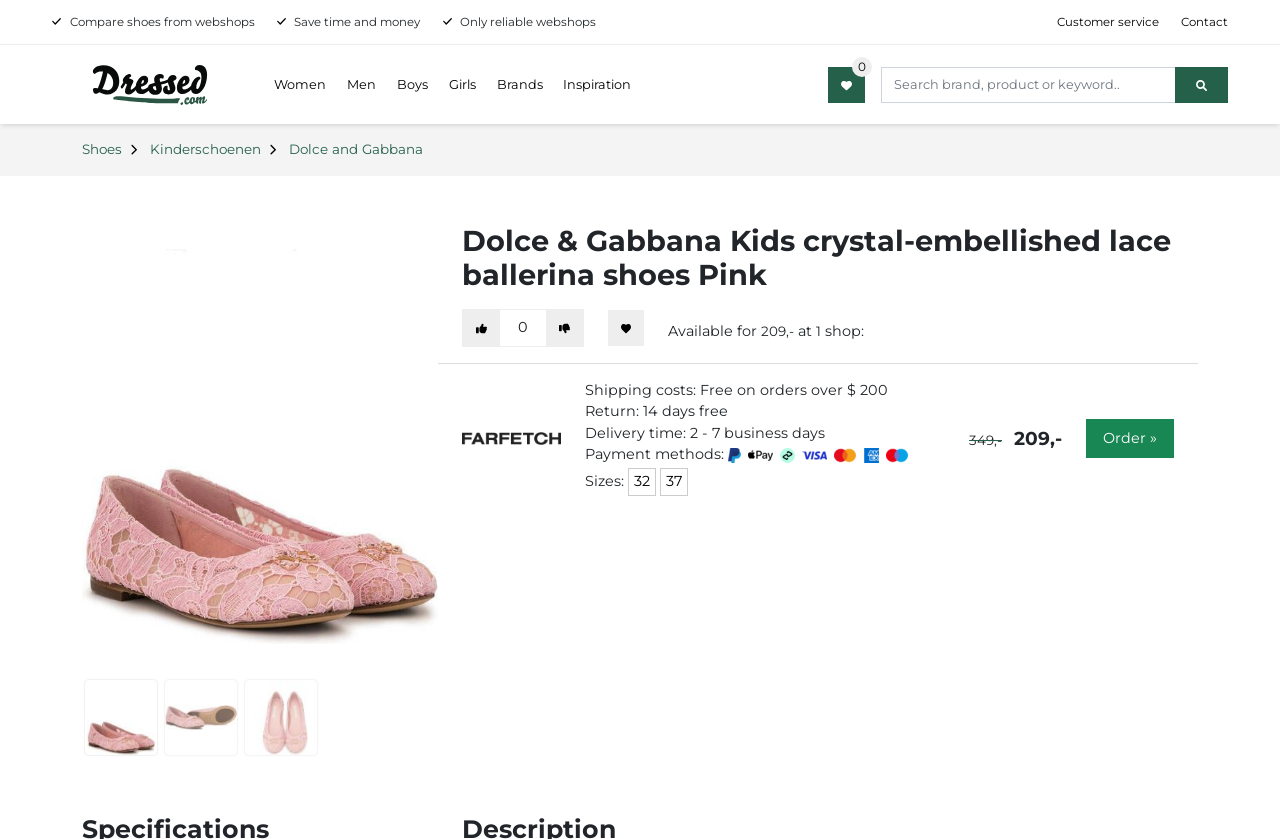Provide an in-depth caption for the webpage.

This webpage is about a product page for Dolce & Gabbana Kids crystal-embellished lace ballerina shoes in pink. At the top of the page, there are three static text elements: "Compare shoes from webshops", "Save time and money", and "Only reliable webshops". Below these, there are links to "Customer service" and "Contact" on the right side, and a link to "Dressed.com" with an accompanying image on the left side. 

Underneath, there is a navigation menu with links to "Women", "Men", "Boys", "Girls", "Brands", and "Inspiration". A search box and a "Wishlist" button with an image are located on the right side of the navigation menu.

The main content of the page is a product description, which includes a large image of the shoes, three smaller thumbnail images, and a heading with the product name. There are also buttons with thumbs up, thumbs down, and heart icons, along with a static text element displaying the number of likes.

Below the product description, there is information about the product's availability, price, and shipping details. This includes static text elements with information about the price, shipping costs, return policy, delivery time, and payment methods. There are also images of various payment method logos, such as PayPal, Apple Pay, and Visa.

Finally, there is a section with size options, including static text elements with size numbers, and a button to "Order" the product.